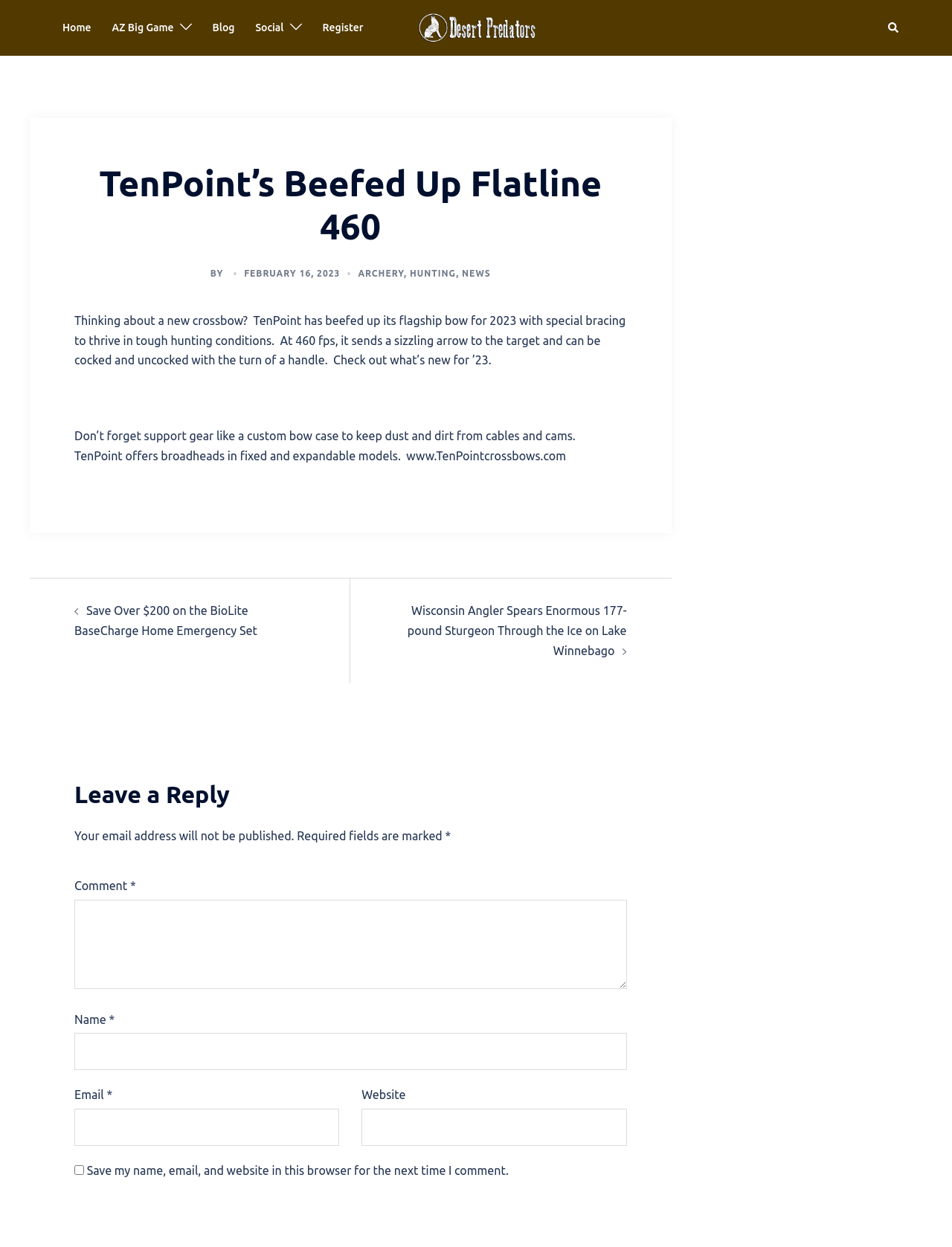Look at the image and give a detailed response to the following question: What is the purpose of the section at the bottom of the webpage?

The section at the bottom of the webpage contains a heading 'Leave a Reply' and several text boxes and a checkbox, which suggests that the purpose of this section is to allow users to leave a comment or reply to the article.